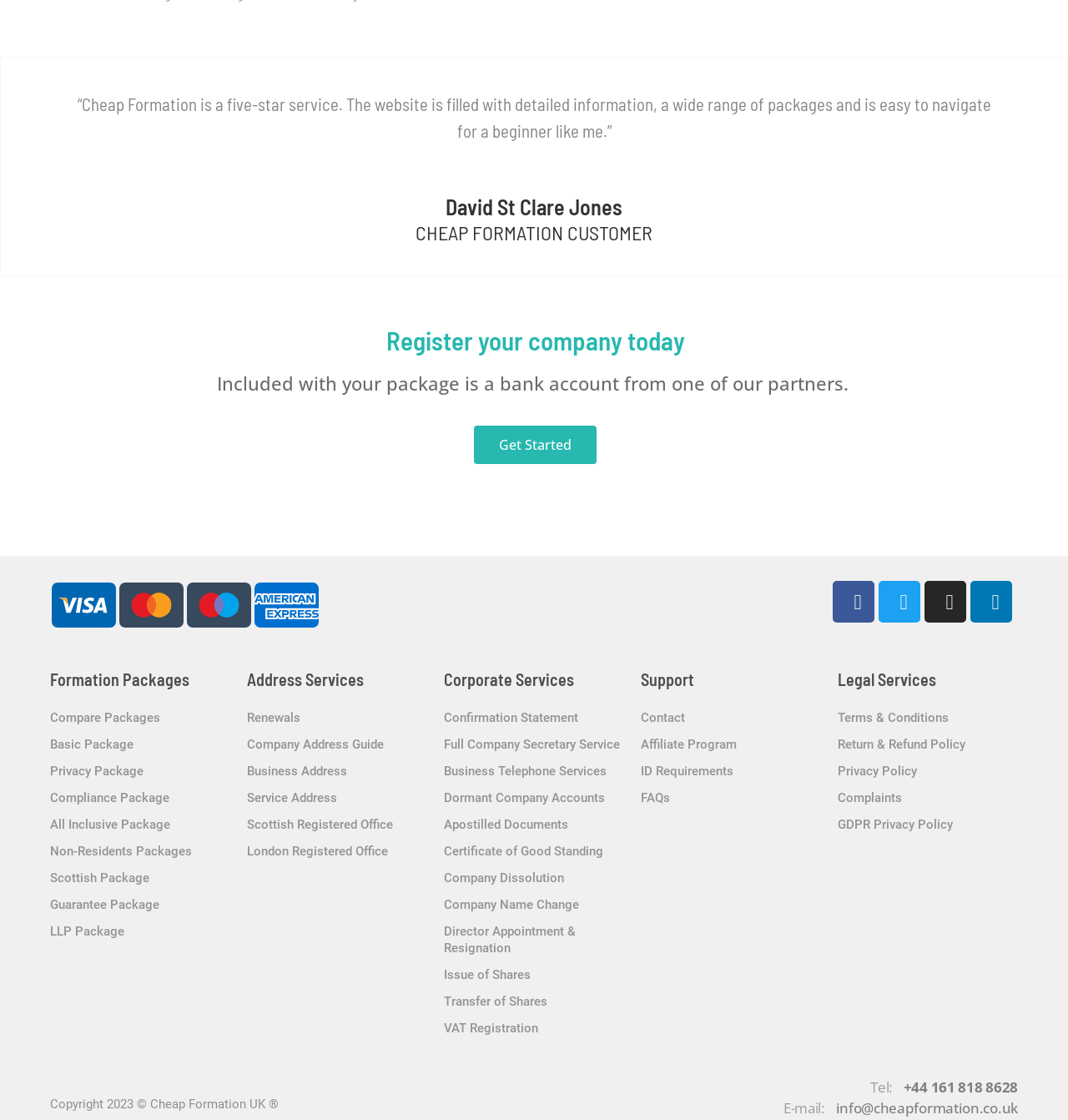Please identify the coordinates of the bounding box that should be clicked to fulfill this instruction: "Call +44 161 818 8628".

[0.838, 0.962, 0.953, 0.979]